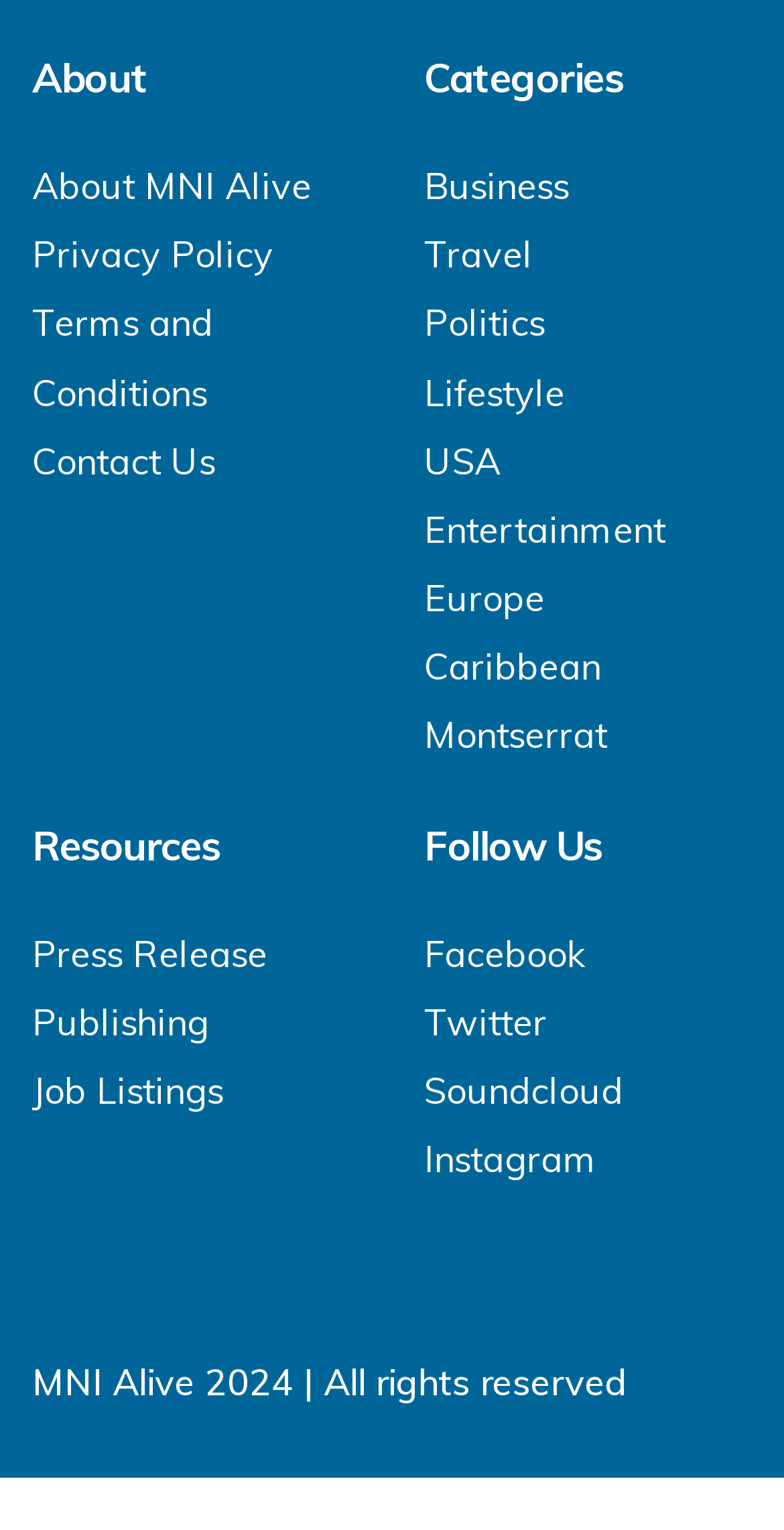What is the last resource listed?
Please provide a single word or phrase answer based on the image.

Job Listings